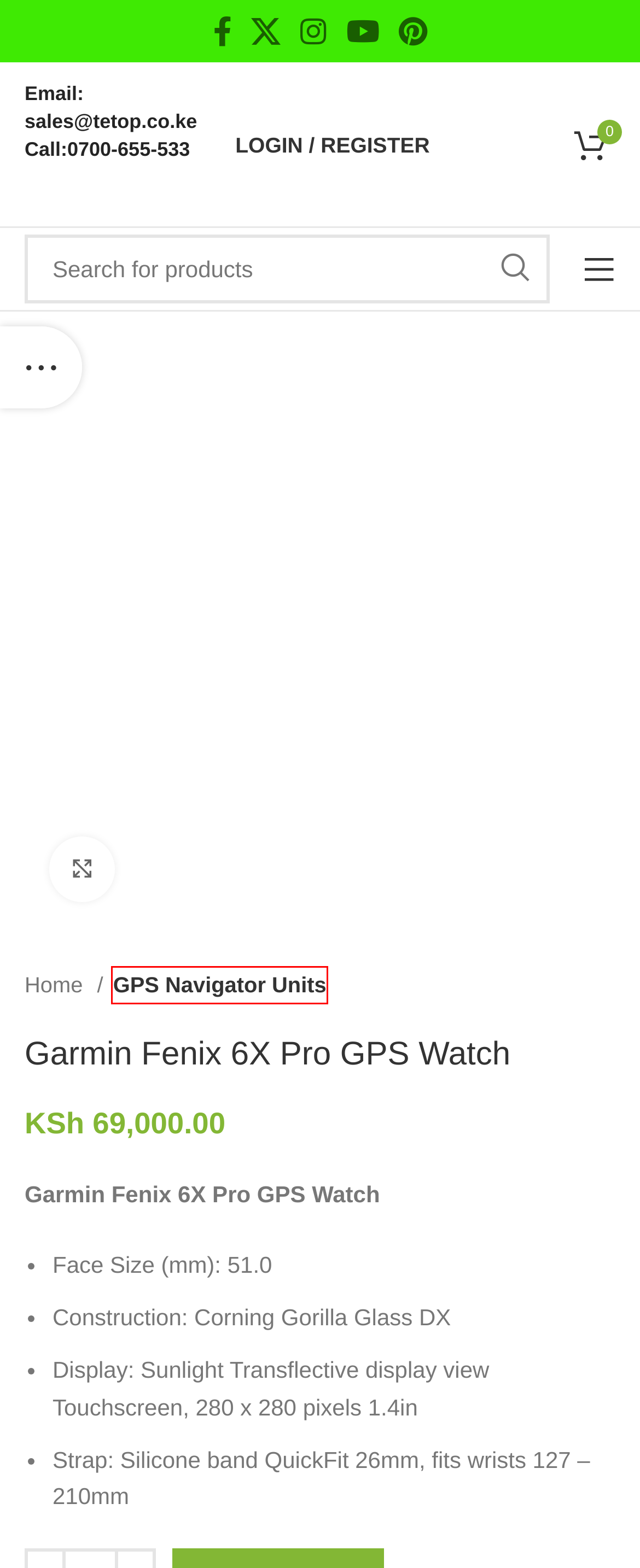You are provided with a screenshot of a webpage containing a red rectangle bounding box. Identify the webpage description that best matches the new webpage after the element in the bounding box is clicked. Here are the potential descriptions:
A. Garmin Smartwatches / Garmin GPS navigators Dealers in Kenya
B. Garmin Forerunner 45S GPS Running Watch Price in Kenya | Tetop
C. Cart
D. Office supplies and printers in Kenya | Tetop:0700 655533
E. Tetop:0700 655533 | My account in Kenya.
F. Buy Garmin Fenix 7S Watch in Kenya | Tetop:0700 655533
G. Garmin Forerunner 645 Music Sport Watch in Kenya | Tetop:0700 655533
H. Storage Computer Devices shop in Kenya | Tetop:0700 655533

A